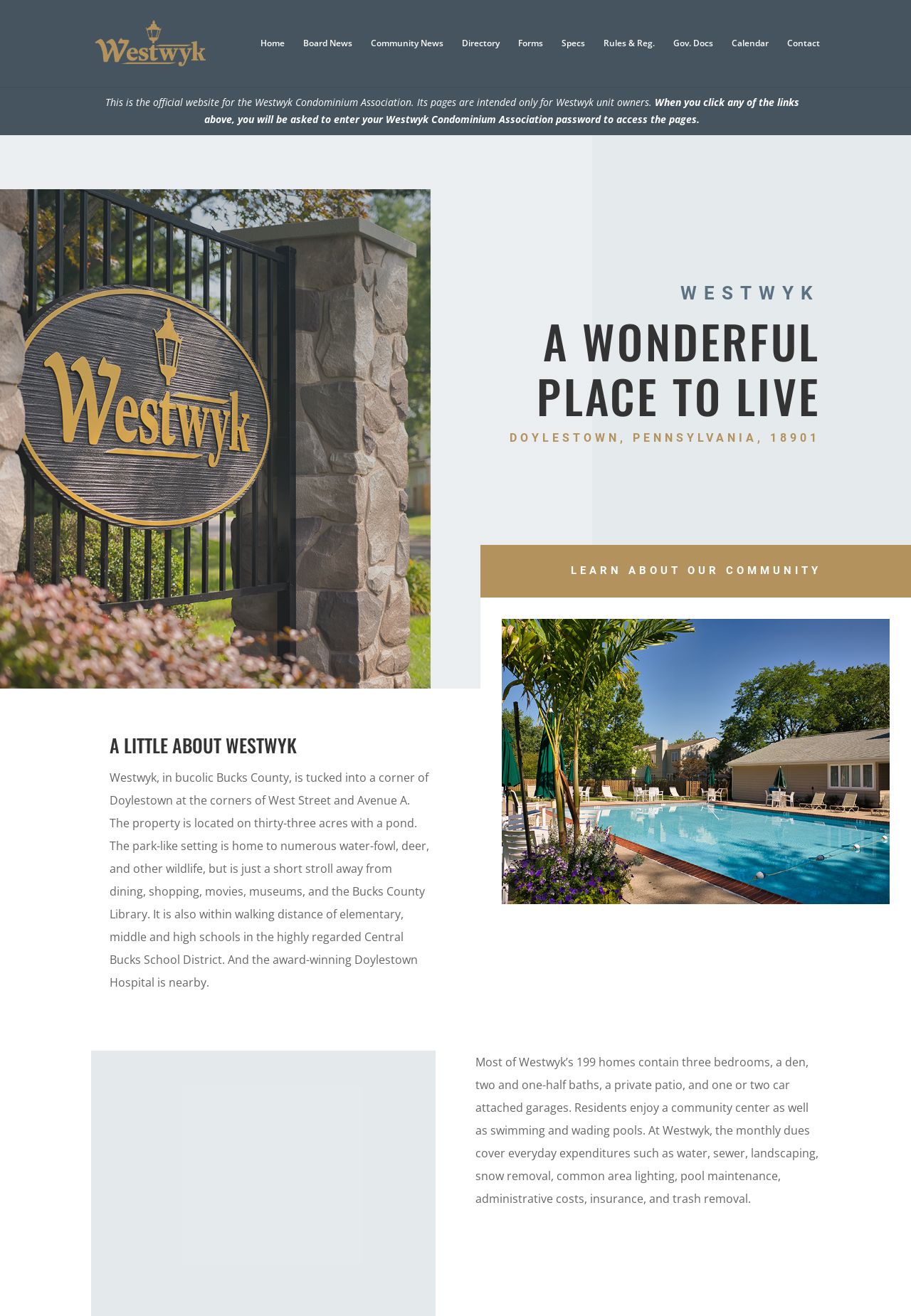Look at the image and answer the question in detail:
What amenities do Westwyk residents enjoy?

According to the webpage, 'Residents enjoy a community center as well as swimming and wading pools.' This information can be found in the section describing the features of Westwyk homes and community.